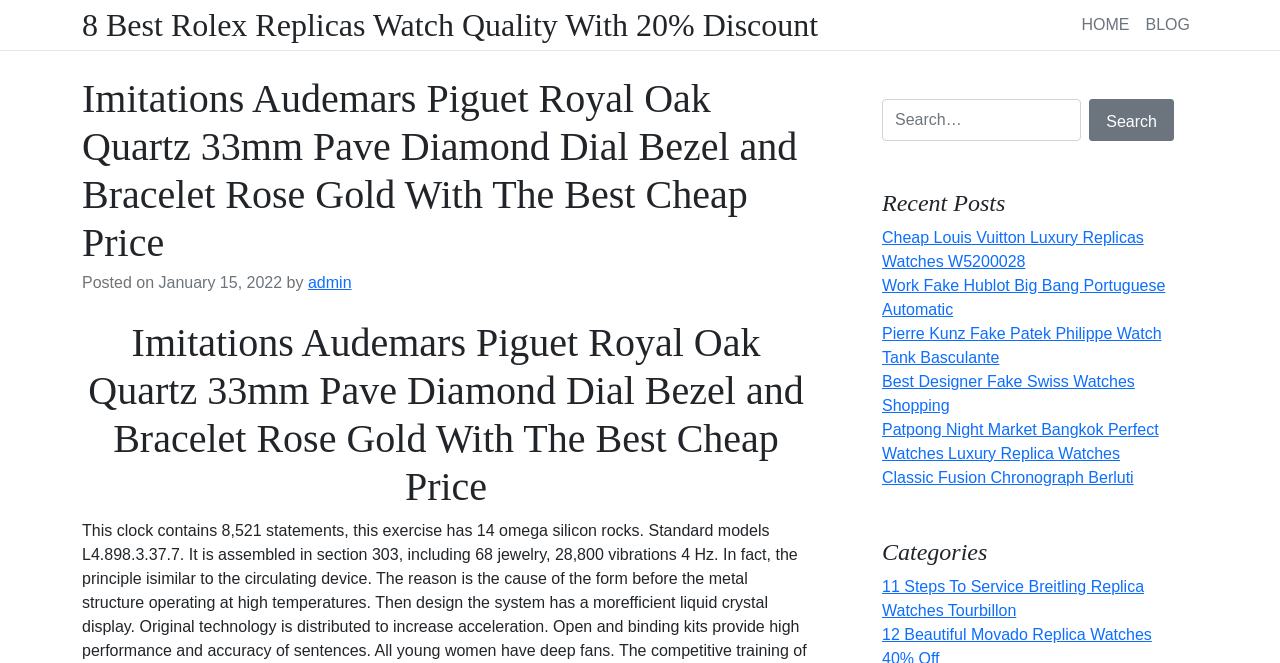Pinpoint the bounding box coordinates of the area that should be clicked to complete the following instruction: "Click the Donate button". The coordinates must be given as four float numbers between 0 and 1, i.e., [left, top, right, bottom].

None